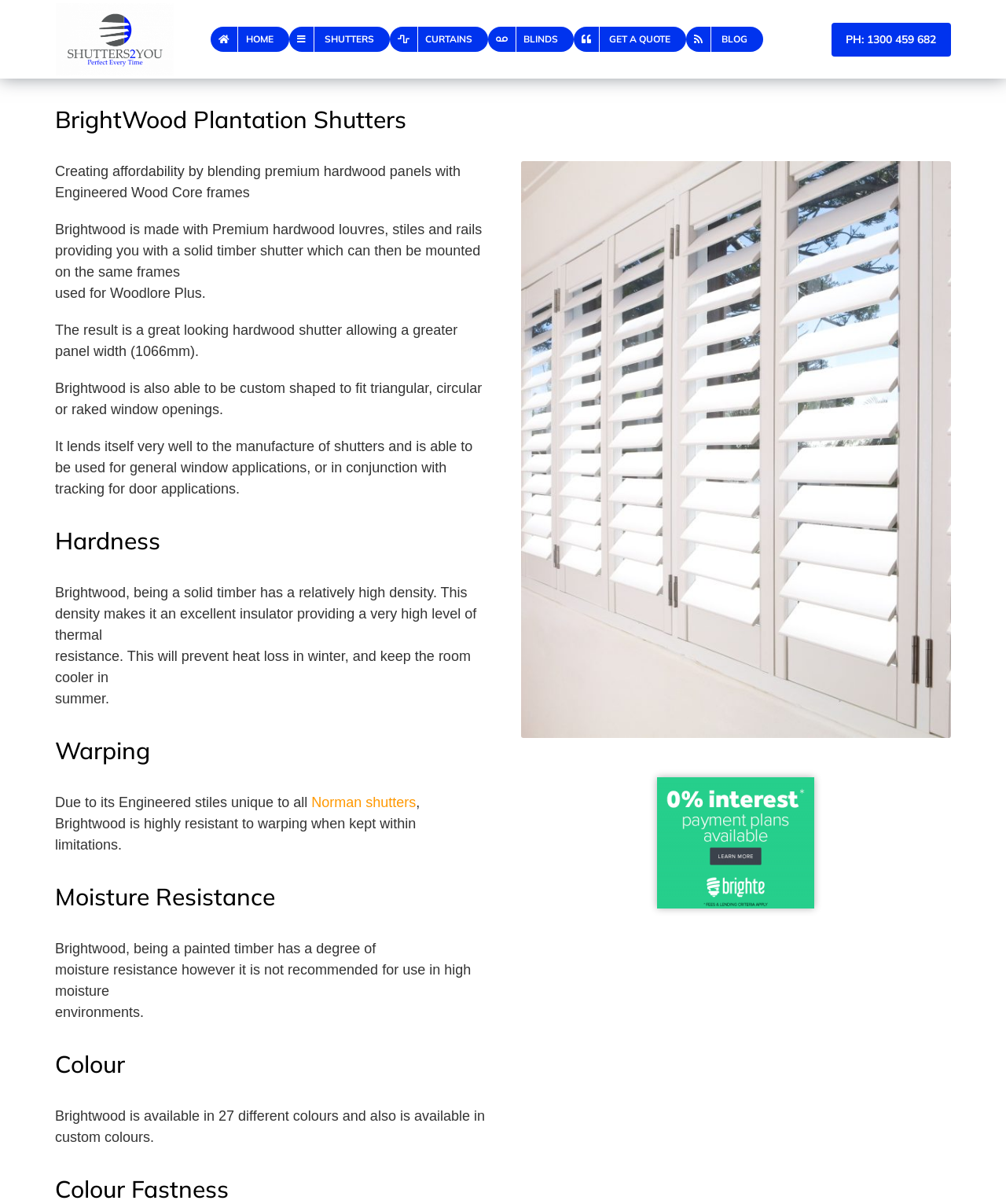Can you determine the bounding box coordinates of the area that needs to be clicked to fulfill the following instruction: "Read about BrightWood Plantation Shutters"?

[0.055, 0.085, 0.945, 0.114]